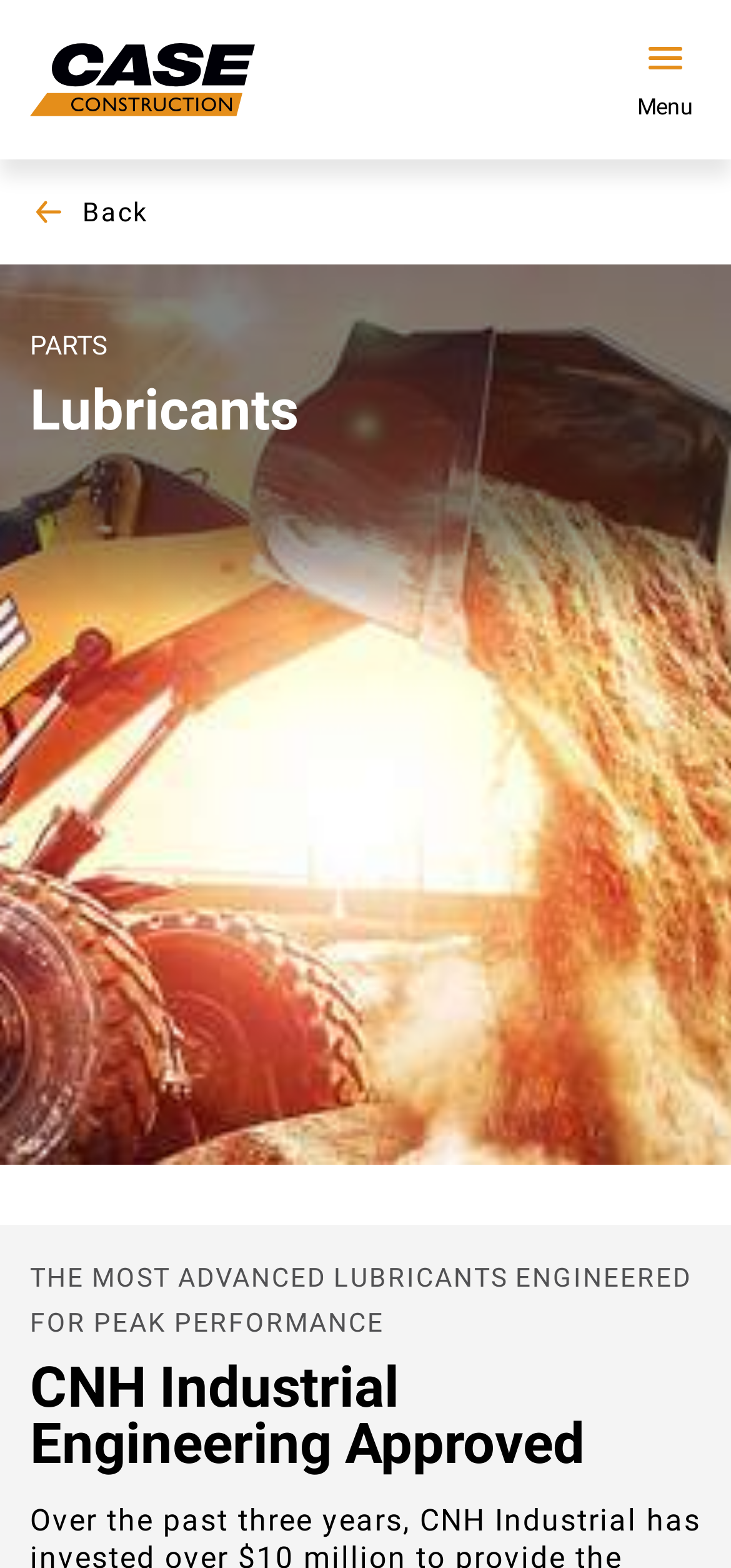What is the purpose of the lubricants?
Provide a concise answer using a single word or phrase based on the image.

Peak performance